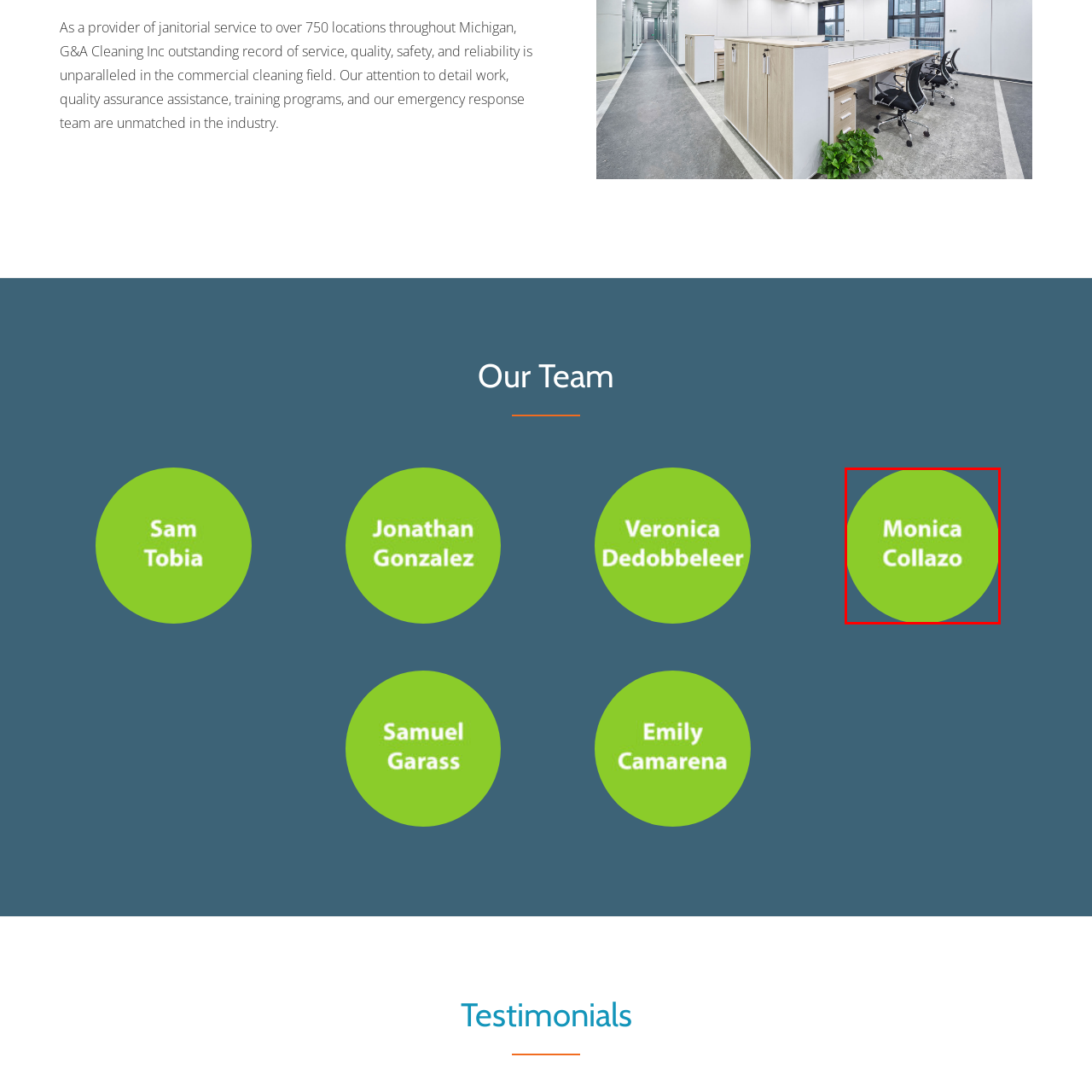Look closely at the image surrounded by the red box, In which state does G&A Cleaning Inc. operate? Give your answer as a single word or phrase.

Michigan